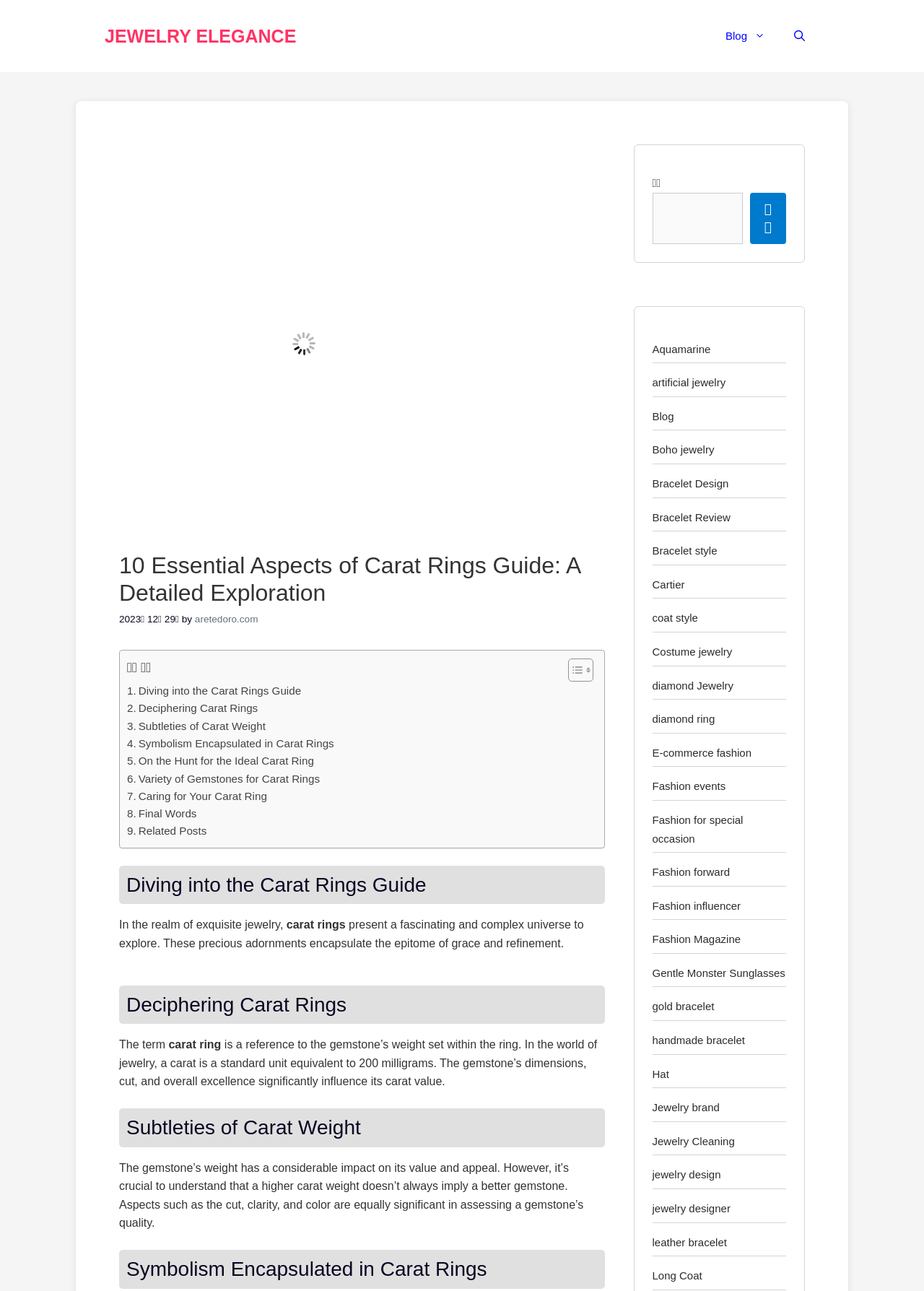Show the bounding box coordinates for the element that needs to be clicked to execute the following instruction: "Read the 'Diving into the Carat Rings Guide' section". Provide the coordinates in the form of four float numbers between 0 and 1, i.e., [left, top, right, bottom].

[0.129, 0.67, 0.654, 0.7]